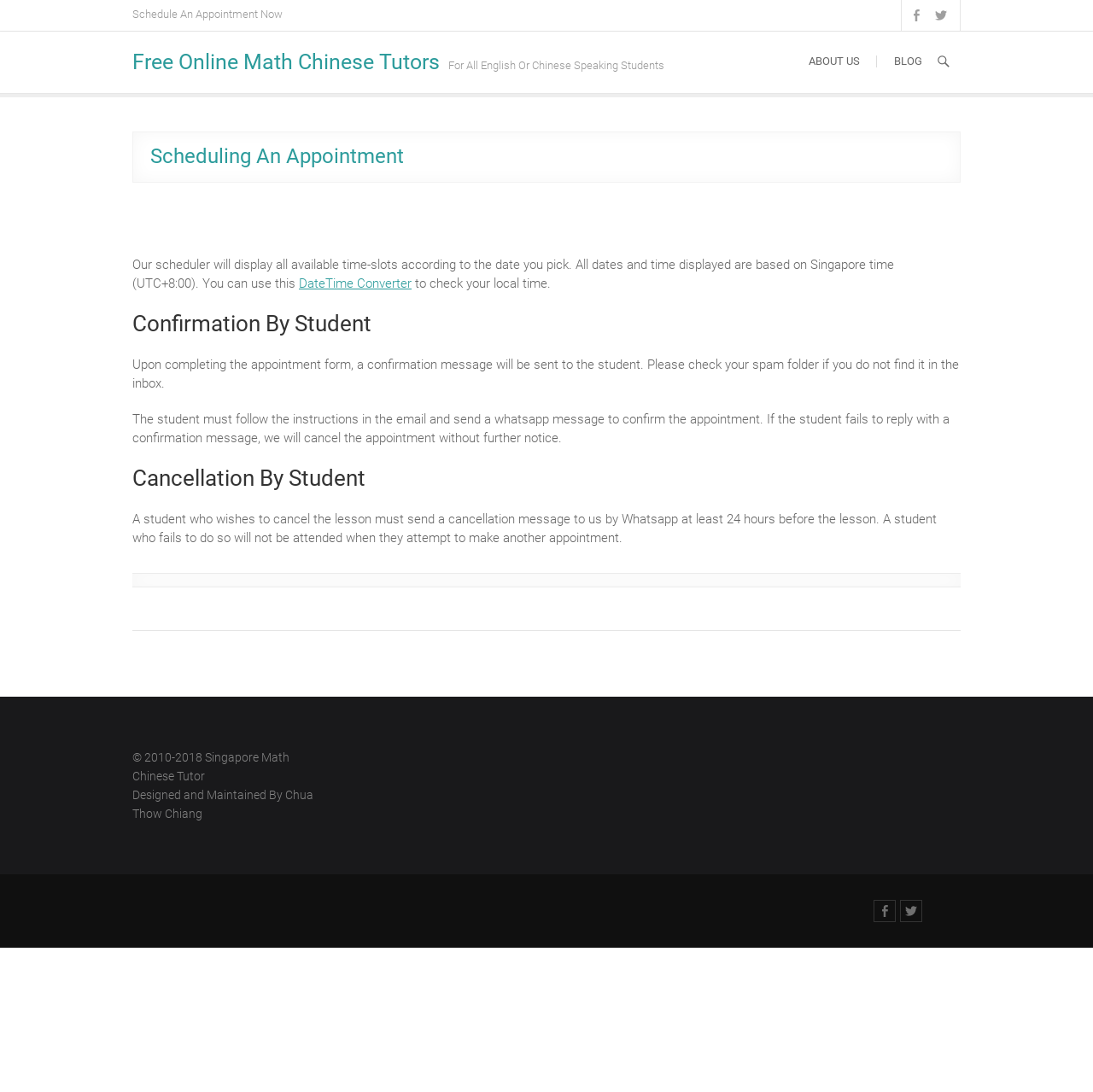Who designed and maintained this website? Observe the screenshot and provide a one-word or short phrase answer.

Chua Thow Chiang